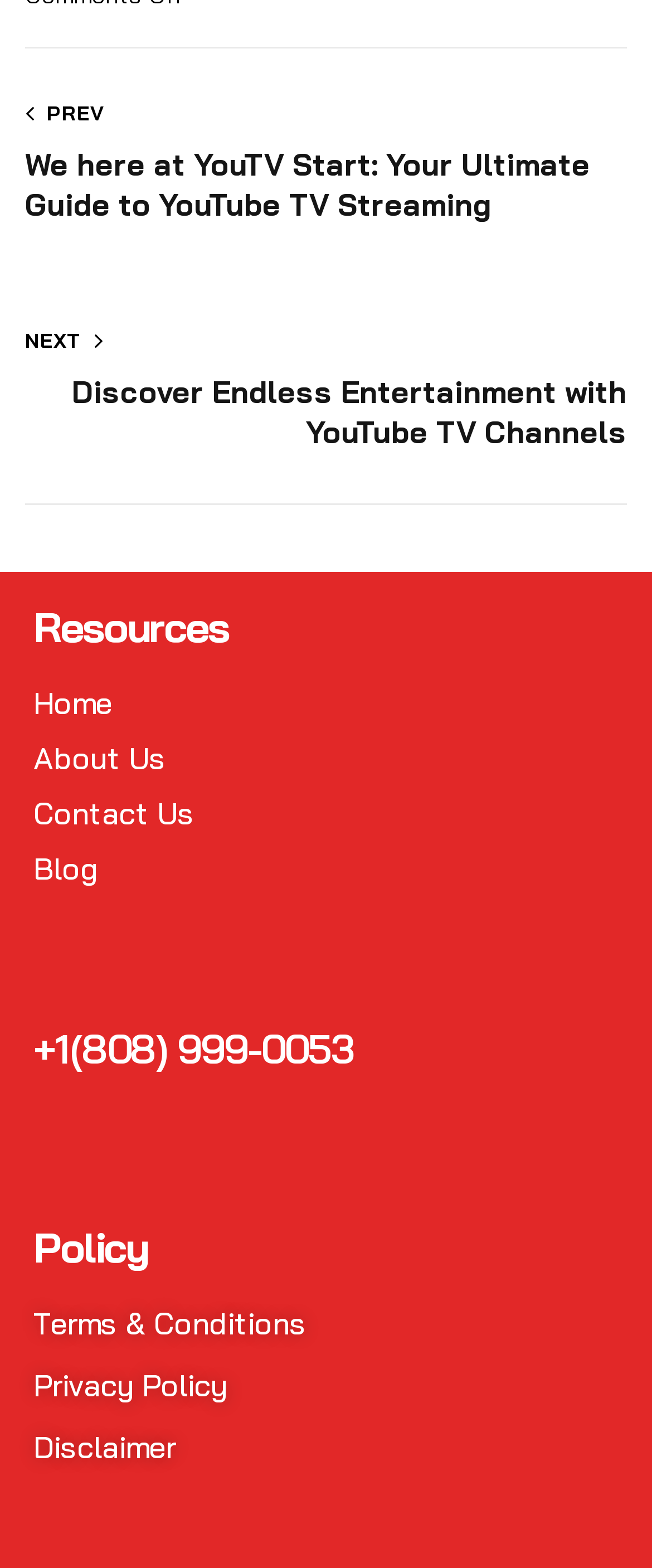Find the bounding box coordinates of the element's region that should be clicked in order to follow the given instruction: "contact us". The coordinates should consist of four float numbers between 0 and 1, i.e., [left, top, right, bottom].

[0.051, 0.505, 0.949, 0.533]